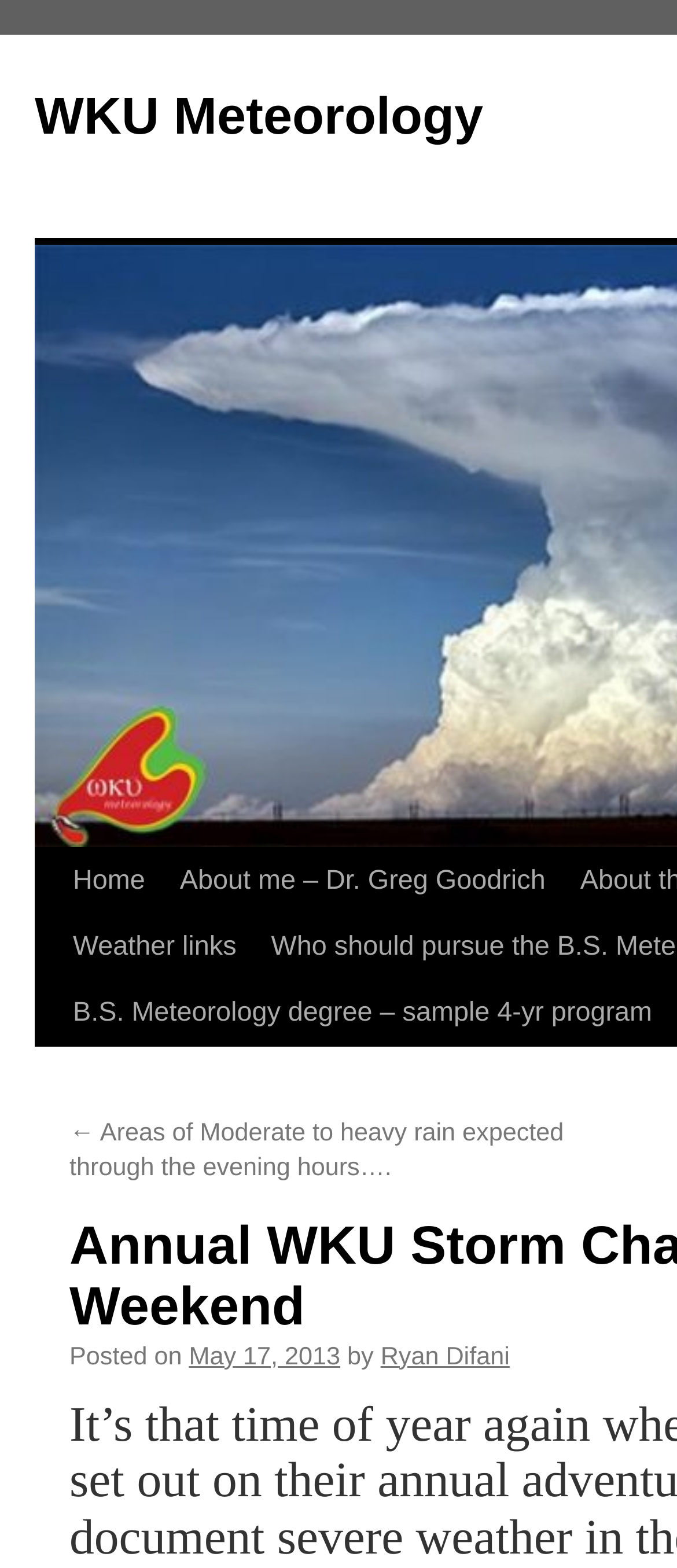Given the description of a UI element: "About this blog", identify the bounding box coordinates of the matching element in the webpage screenshot.

[0.724, 0.541, 0.996, 0.625]